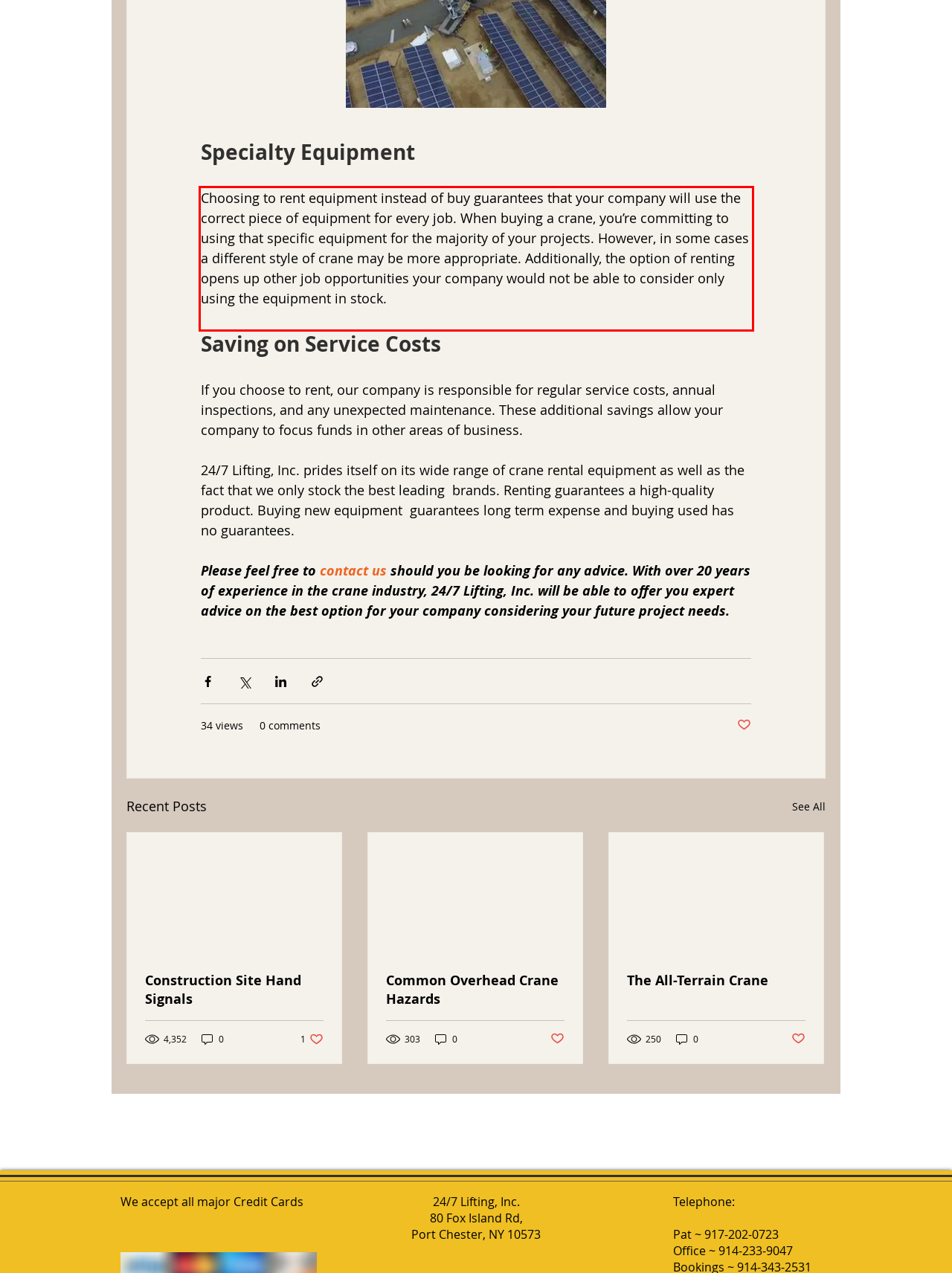The screenshot provided shows a webpage with a red bounding box. Apply OCR to the text within this red bounding box and provide the extracted content.

Choosing to rent equipment instead of buy guarantees that your company will use the correct piece of equipment for every job. When buying a crane, you’re committing to using that specific equipment for the majority of your projects. However, in some cases a different style of crane may be more appropriate. Additionally, the option of renting opens up other job opportunities your company would not be able to consider only using the equipment in stock.